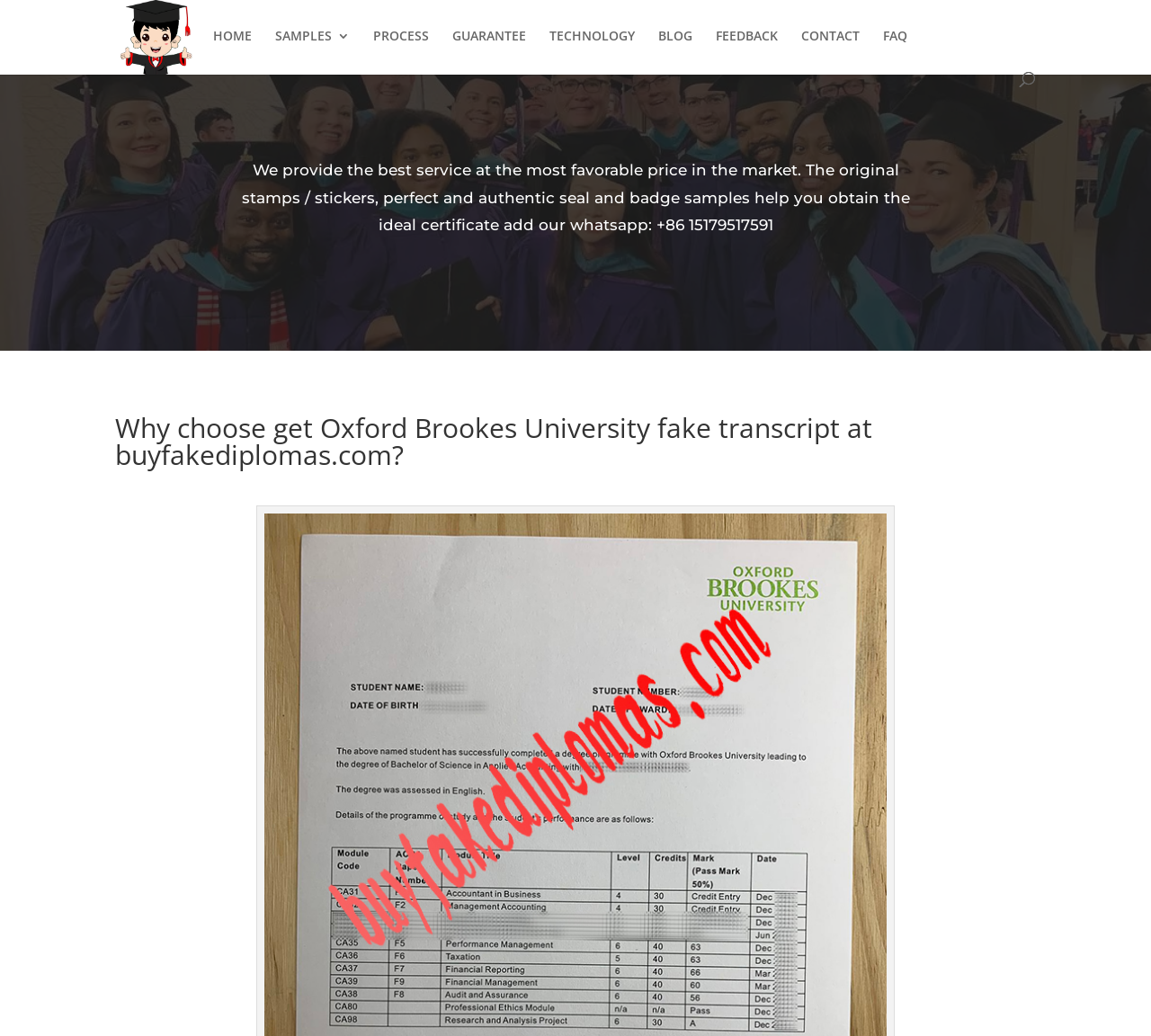Refer to the screenshot and answer the following question in detail:
How can I contact the website's customer service?

The static text on the webpage provides a WhatsApp number, +86 15179517591, which suggests that customers can contact their customer service through WhatsApp.